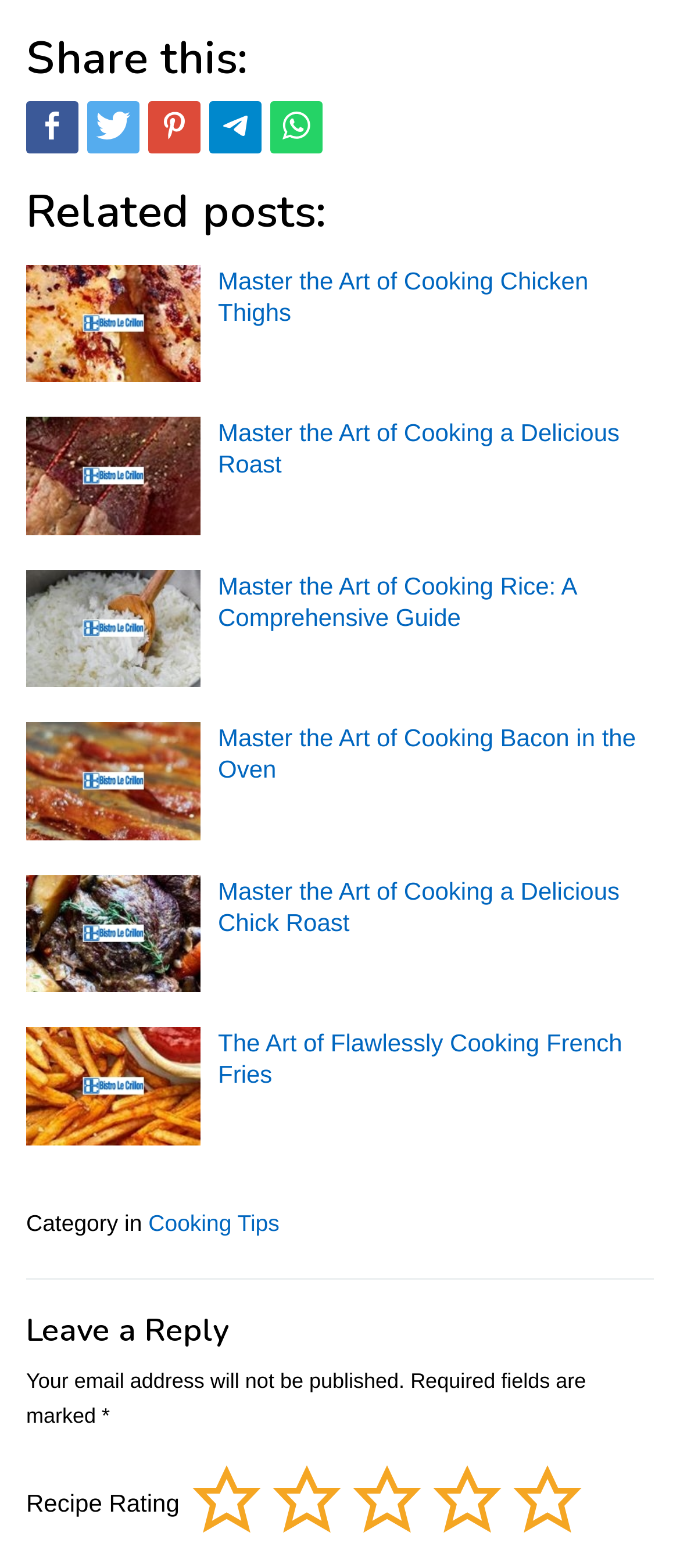Please identify the bounding box coordinates of the clickable region that I should interact with to perform the following instruction: "Leave a reply". The coordinates should be expressed as four float numbers between 0 and 1, i.e., [left, top, right, bottom].

[0.038, 0.838, 0.962, 0.86]